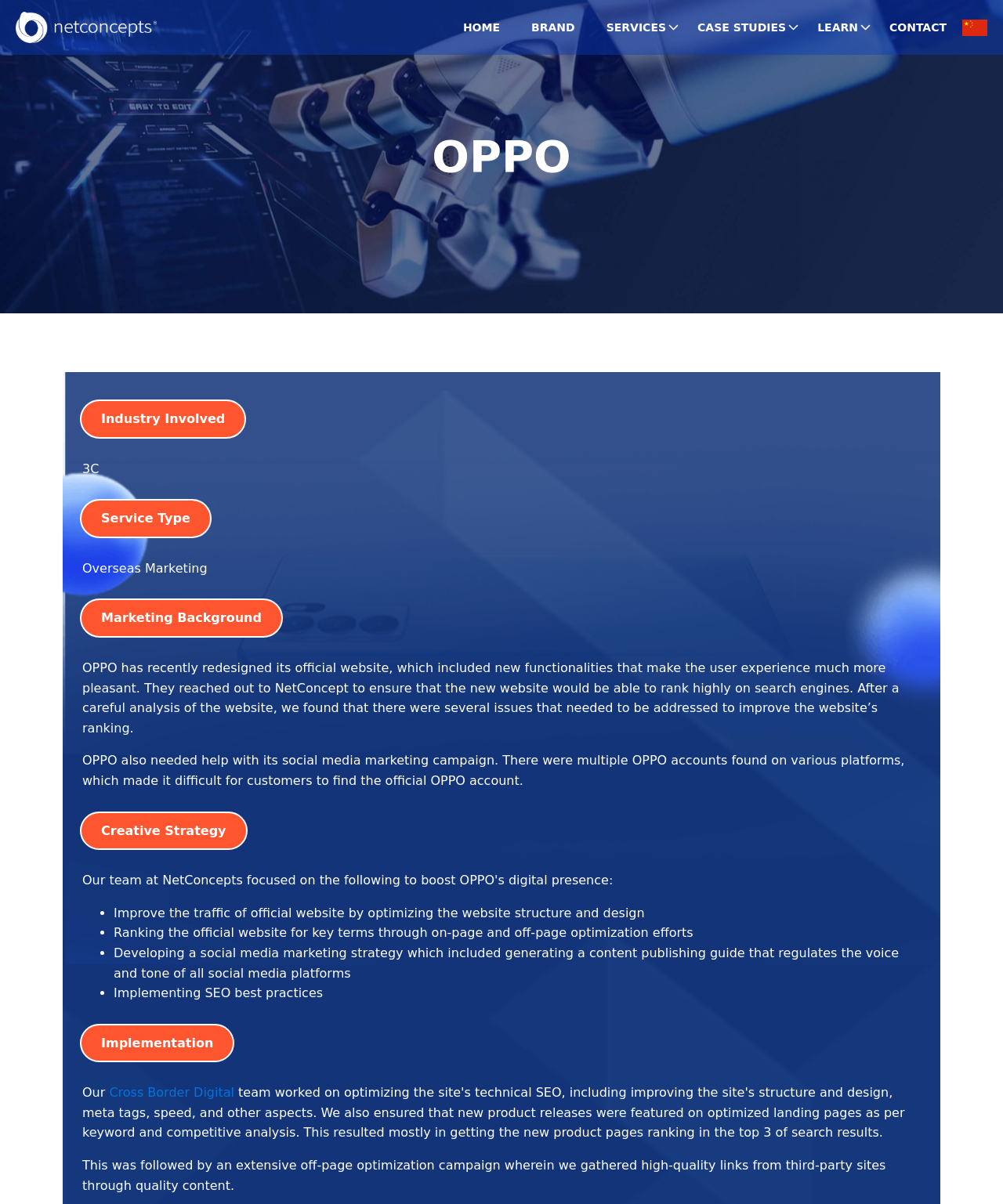Please locate the UI element described by "Cross Border Digital" and provide its bounding box coordinates.

[0.109, 0.901, 0.234, 0.914]